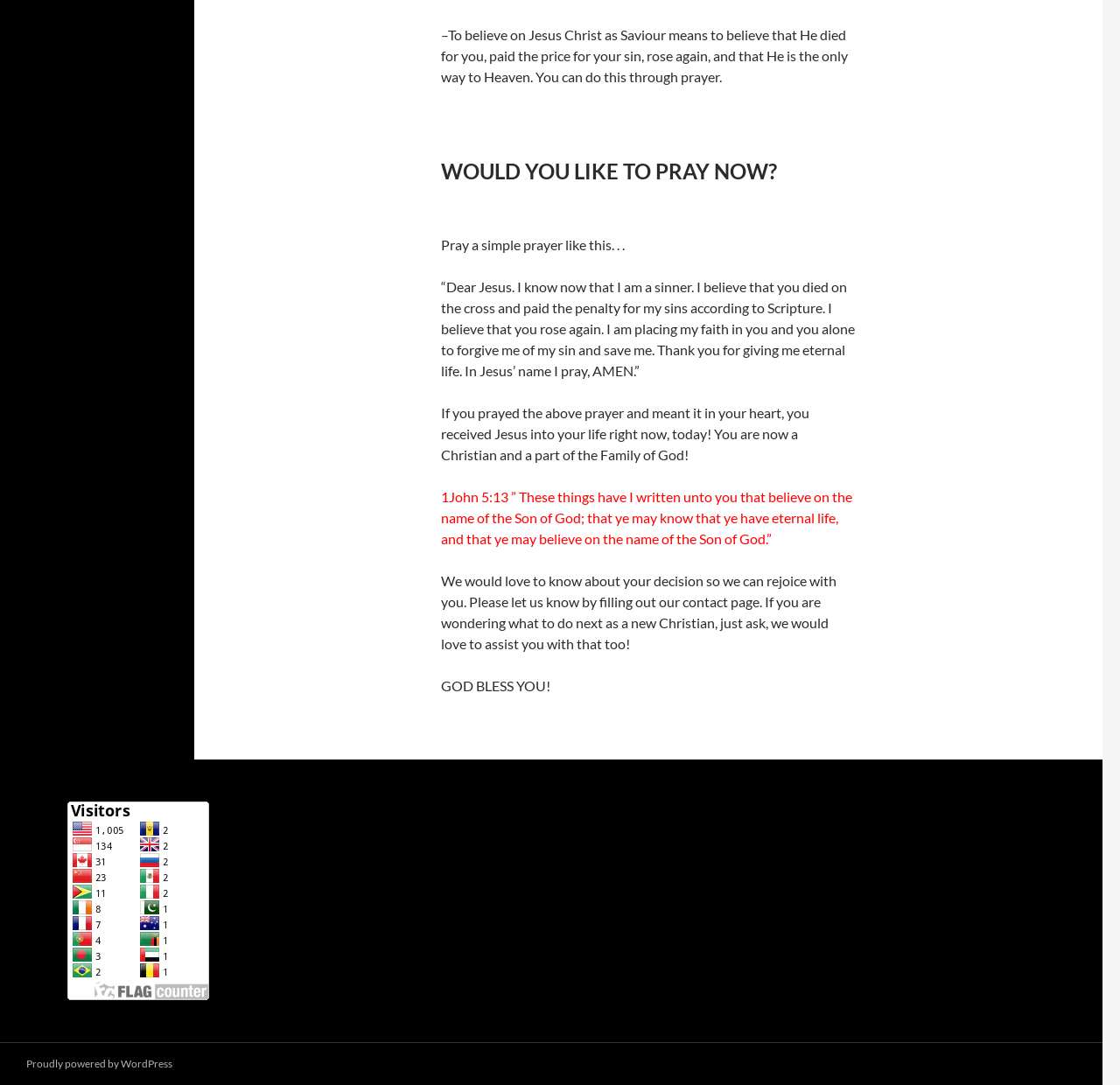Give a succinct answer to this question in a single word or phrase: 
What is the final message on the webpage?

GOD BLESS YOU!